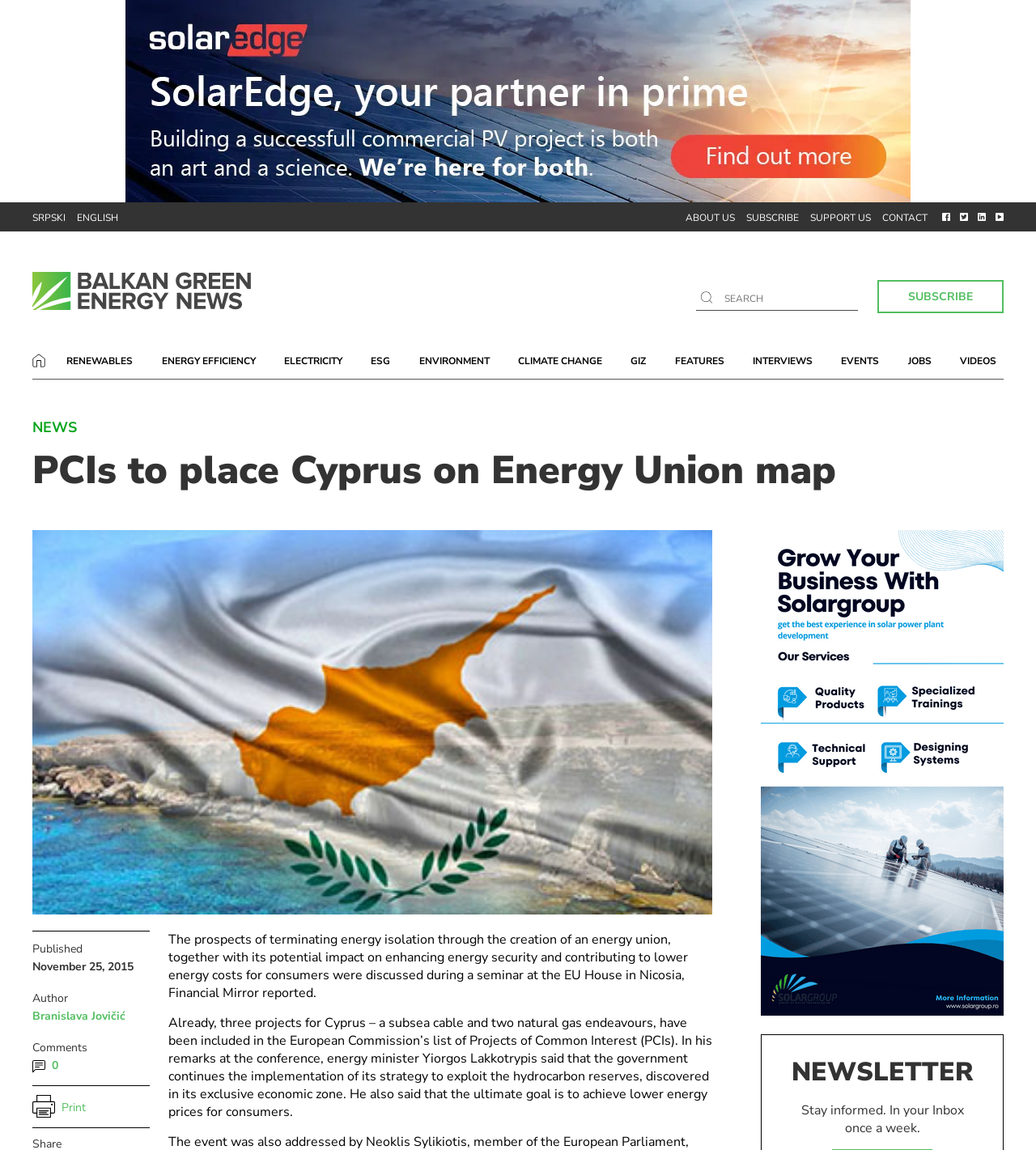Who is the energy minister mentioned in the article?
Please give a detailed answer to the question using the information shown in the image.

The energy minister mentioned in the article is Yiorgos Lakkotrypis, who is quoted as saying that the government continues the implementation of its strategy to exploit the hydrocarbon reserves, discovered in its exclusive economic zone.